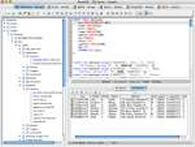Formulate a detailed description of the image content.

This image showcases the RazorSQL interface, a database management tool designed for querying, editing, browsing, and managing databases across various platforms, including Mac, Windows, and Linux. The interface features a dual-pane layout: on the left, a tree view displays the hierarchical structure of database objects, making navigation straightforward. The right pane is dedicated to displaying SQL queries and results, providing users with real-time data interaction. RazorSQL simplifies database management by supporting various formats for data import, such as delimited files and Excel spreadsheets, enhancing its utility for developers and database administrators alike.